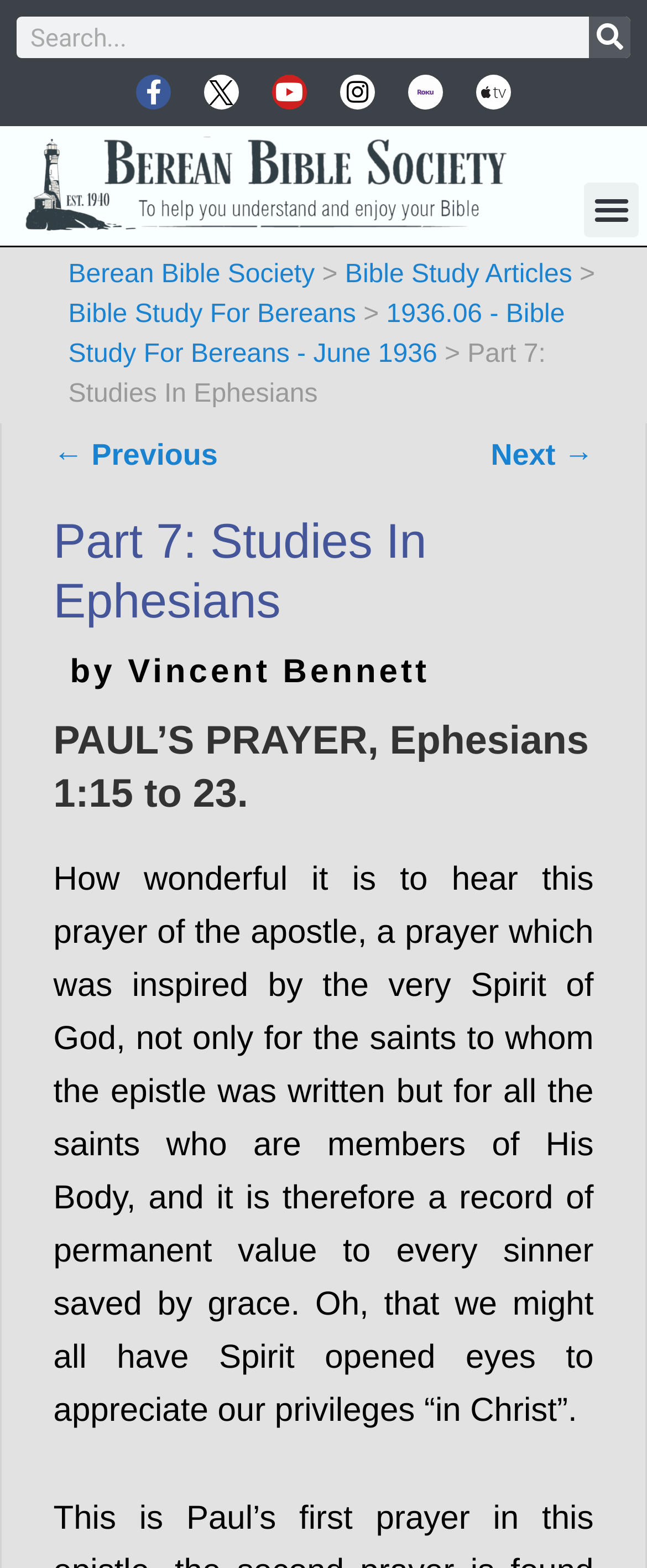What is the range of Bible verses being studied?
Please respond to the question with a detailed and thorough explanation.

I found the answer by looking at the heading elements on the page. I saw a heading that said 'PAUL’S PRAYER, Ephesians 1:15 to 23.', which suggests that this is the range of Bible verses being studied in the current study.